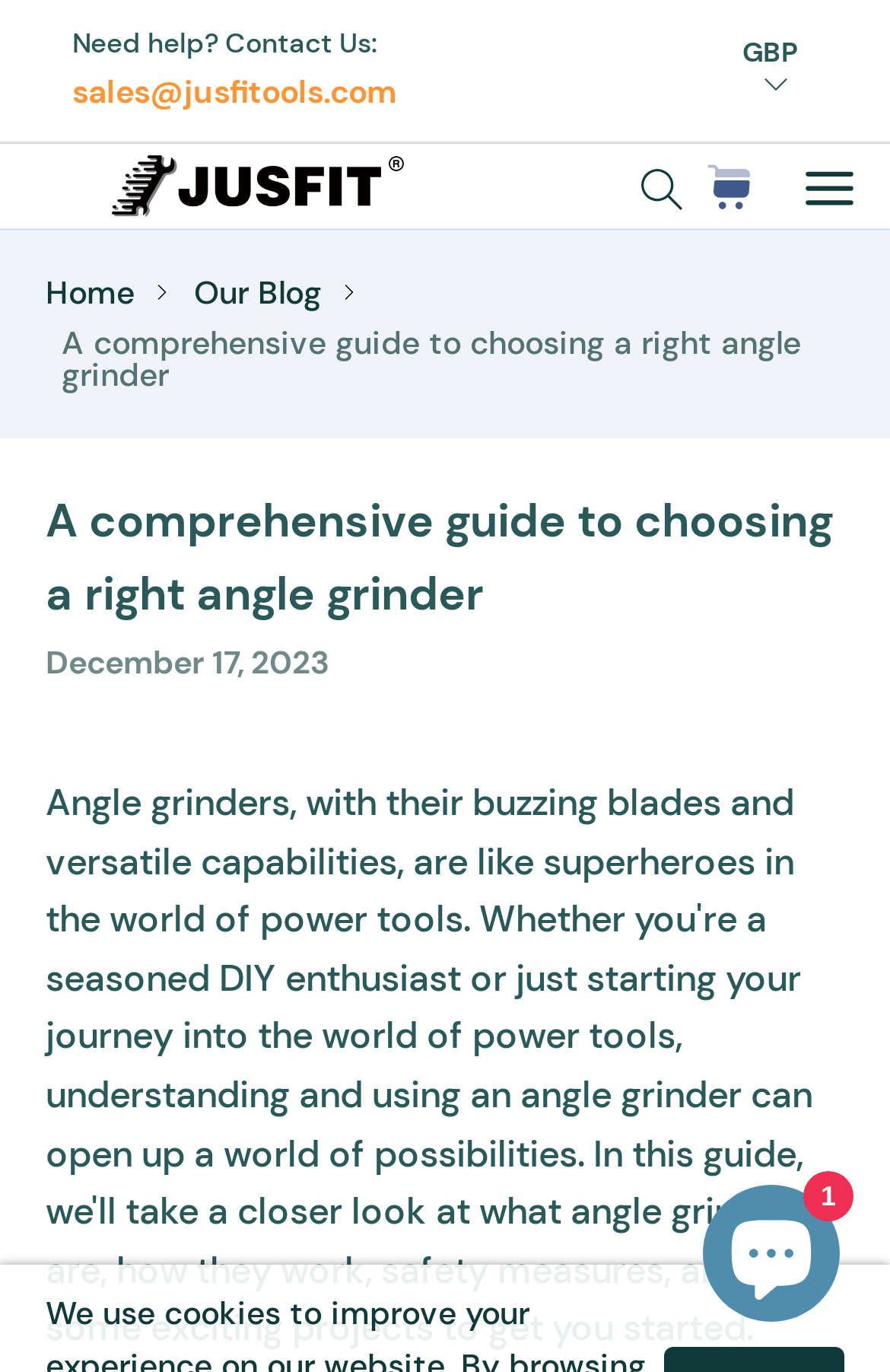Please find the bounding box coordinates of the element that you should click to achieve the following instruction: "Log in". The coordinates should be presented as four float numbers between 0 and 1: [left, top, right, bottom].

[0.107, 0.397, 0.893, 0.477]